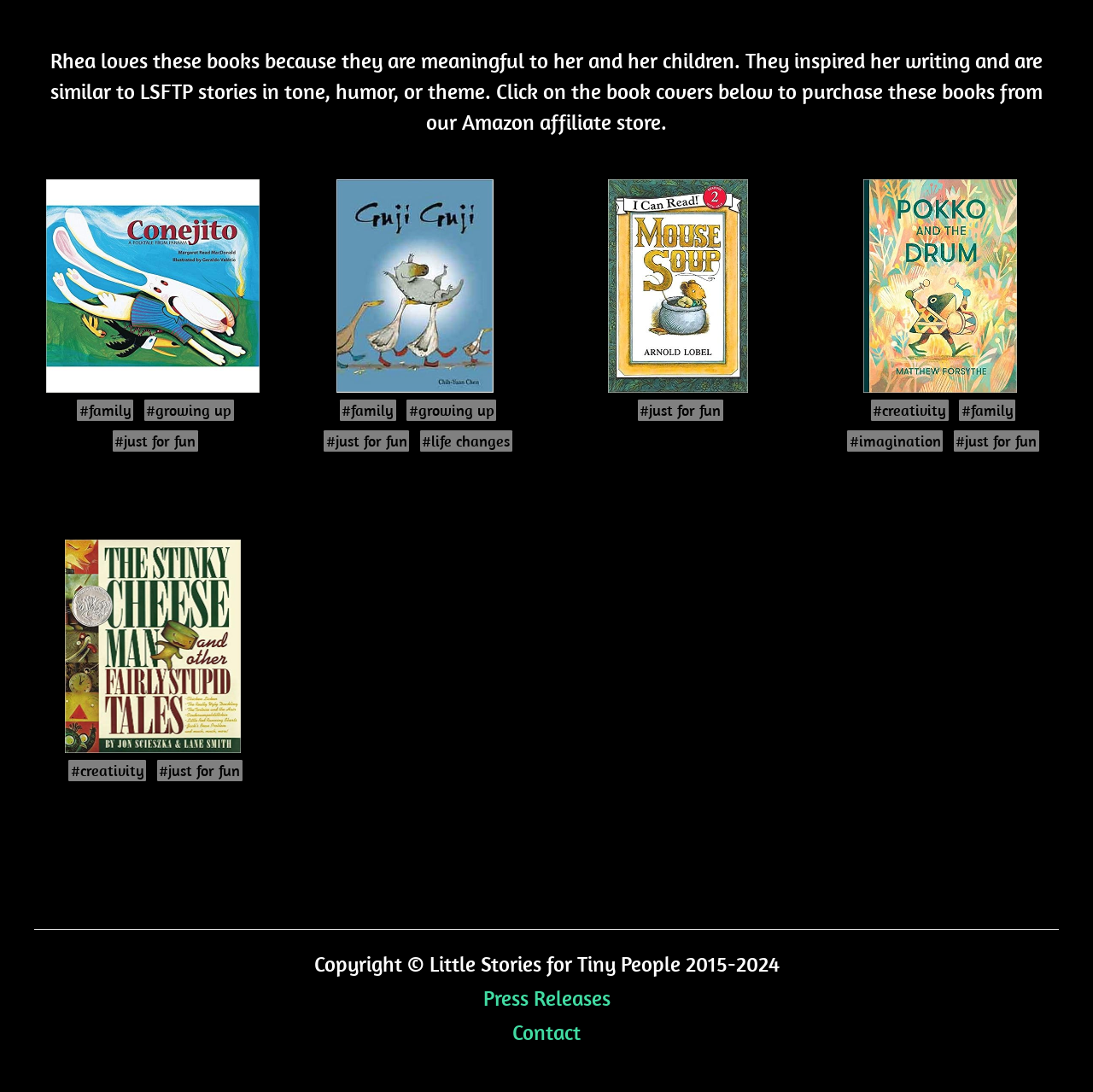What is the purpose of the separator element at the bottom of the webpage?
Based on the image, answer the question with a single word or brief phrase.

To separate the content from the footer